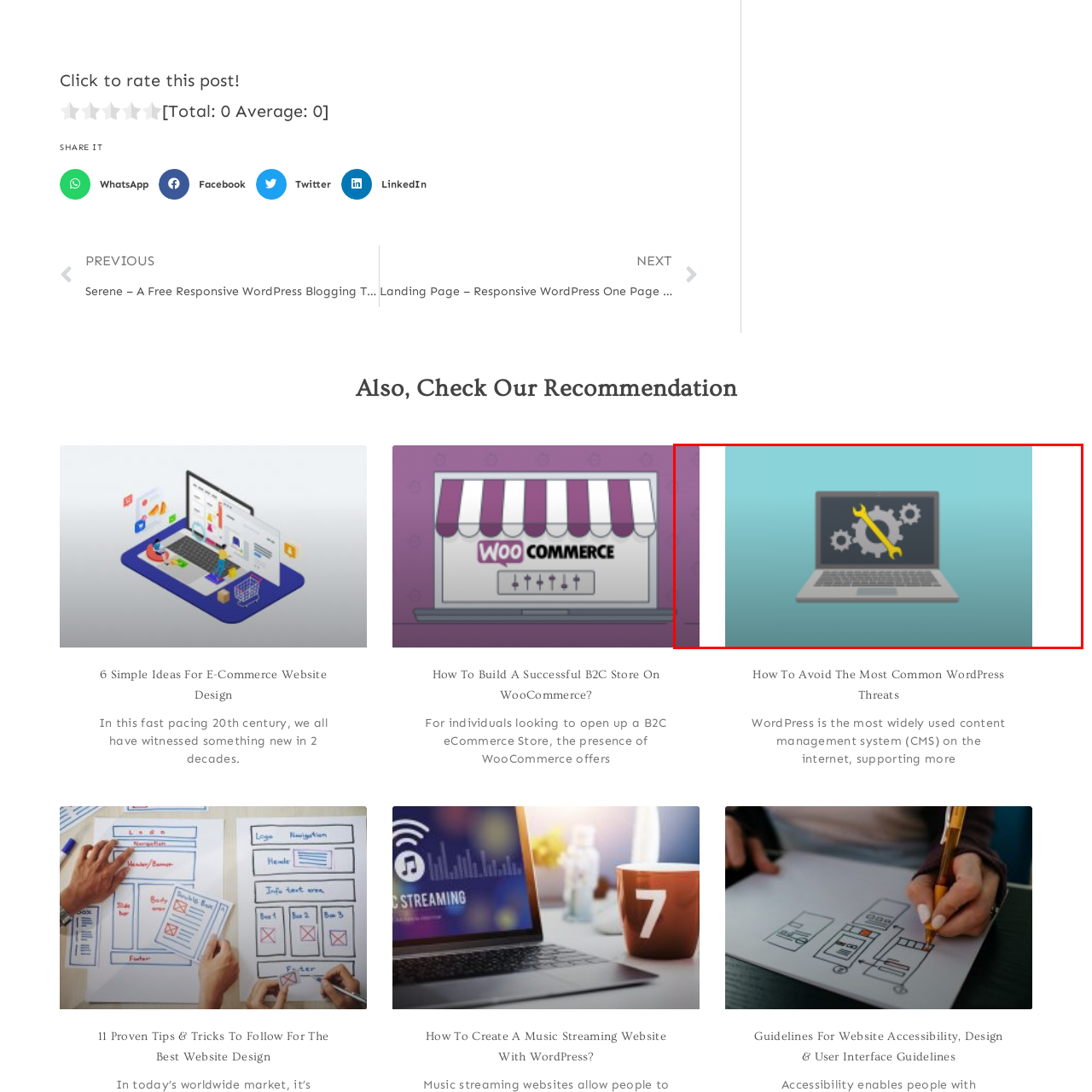Examine the image within the red boundary and respond with a single word or phrase to the question:
What is the tone of the visual?

Modern and tech-centric